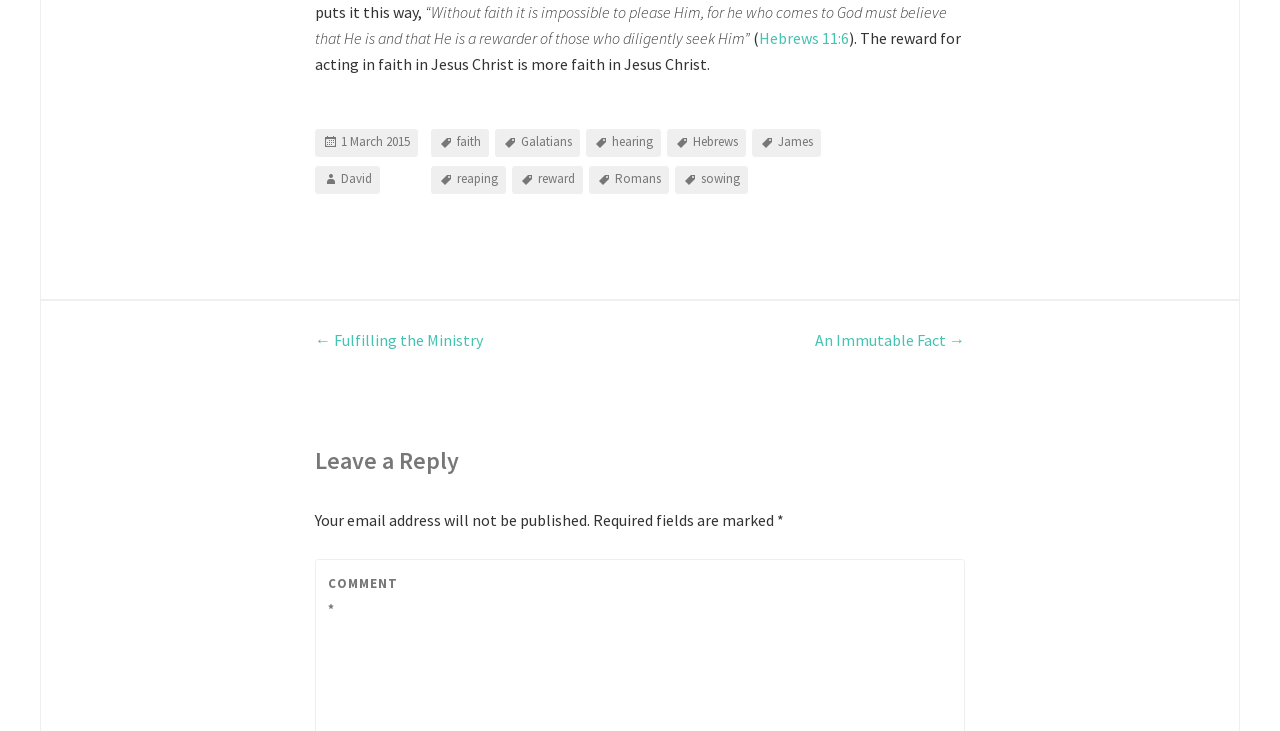Please answer the following query using a single word or phrase: 
What is the symbol marked beside required fields?

*